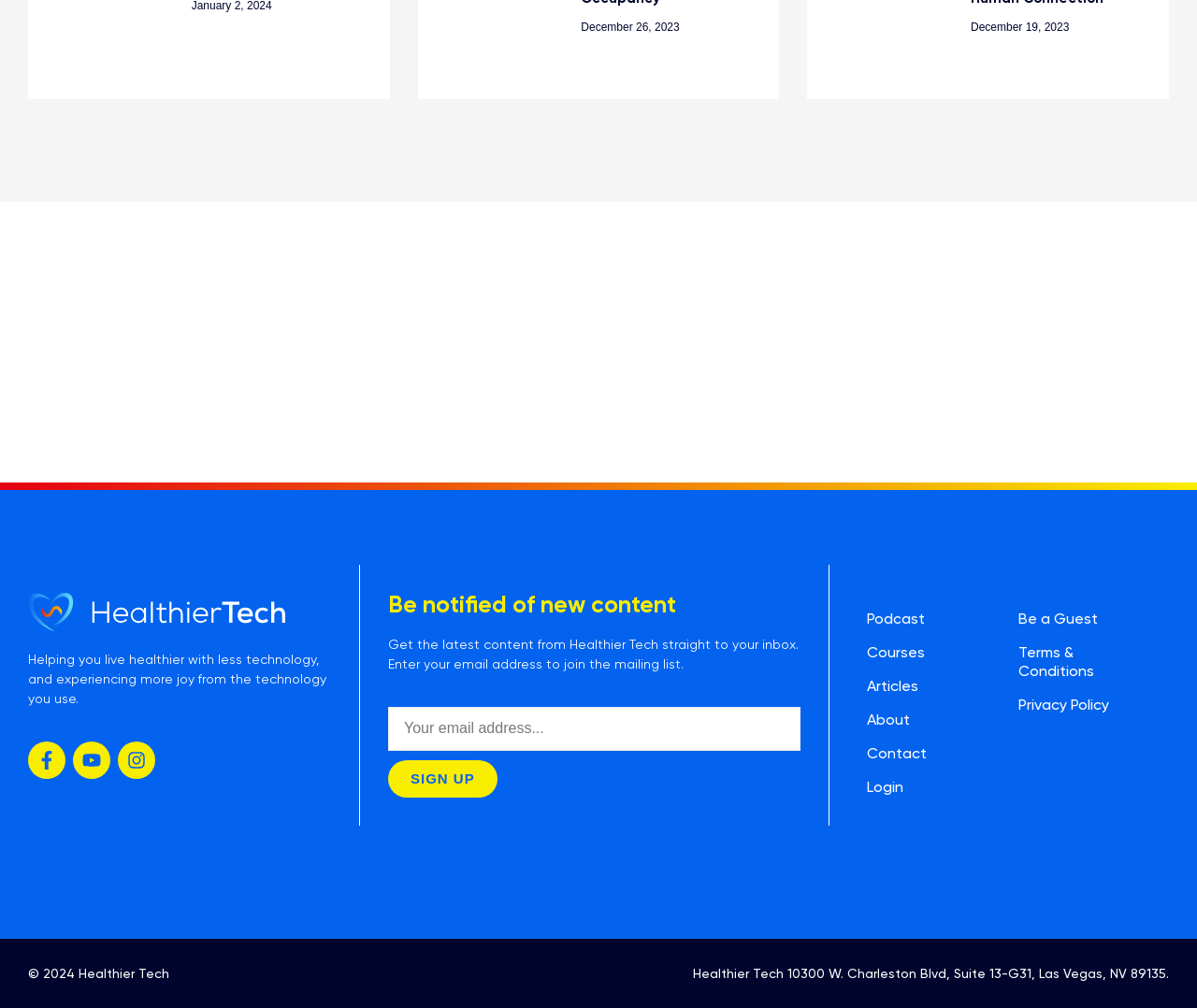Determine the bounding box coordinates for the region that must be clicked to execute the following instruction: "Enter email address to join the mailing list".

[0.324, 0.701, 0.669, 0.745]